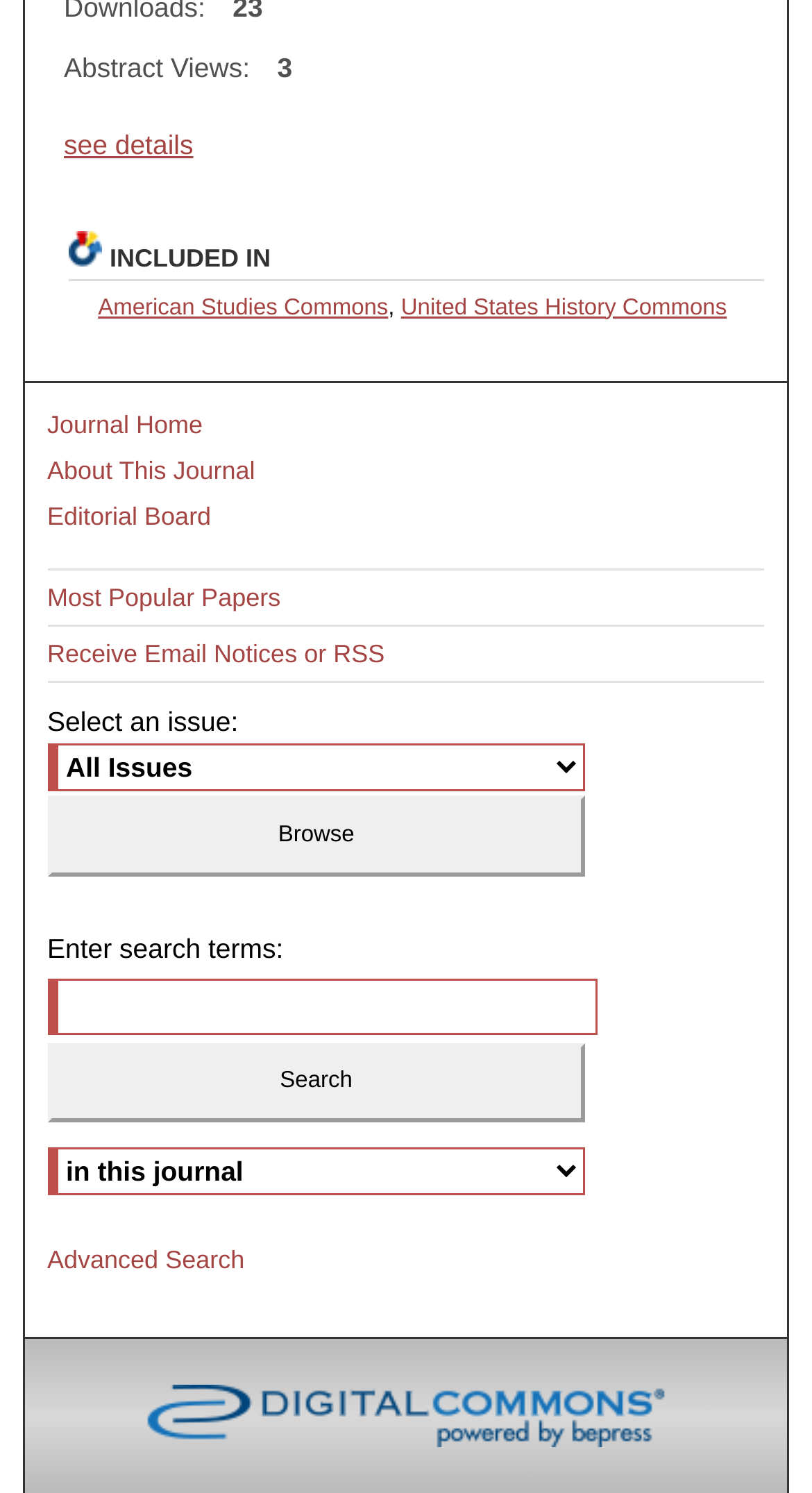What is the function of the button next to the 'Select an issue:' dropdown?
Please answer the question with a single word or phrase, referencing the image.

Browse